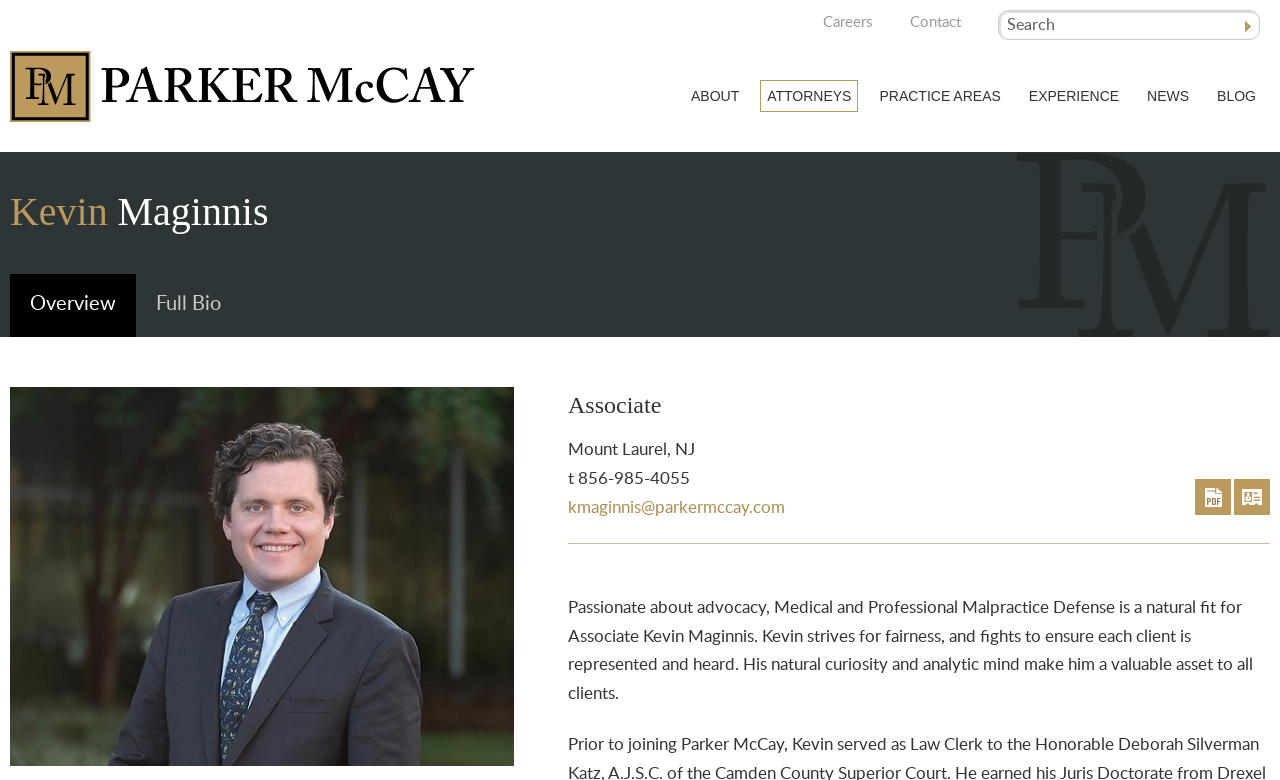Reply to the question with a single word or phrase:
What is Kevin Maginnis's profession?

Medical Malpractice Defense Attorney